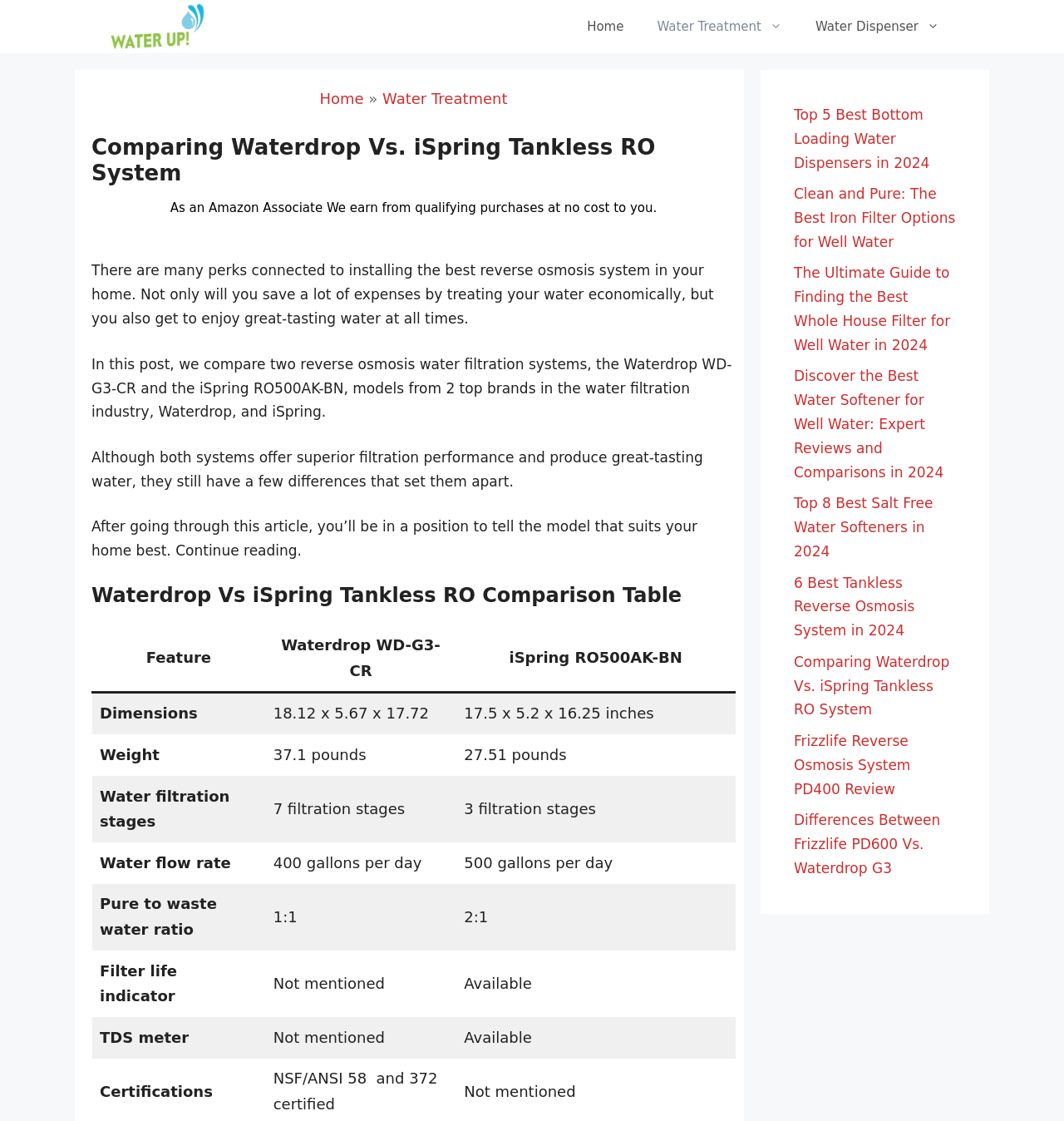Please provide a comprehensive response to the question below by analyzing the image: 
What is the weight of the iSpring RO500AK-BN?

The weight of the iSpring RO500AK-BN is 27.51 pounds, as indicated in the row with the gridcell 'Weight' in the comparison table.